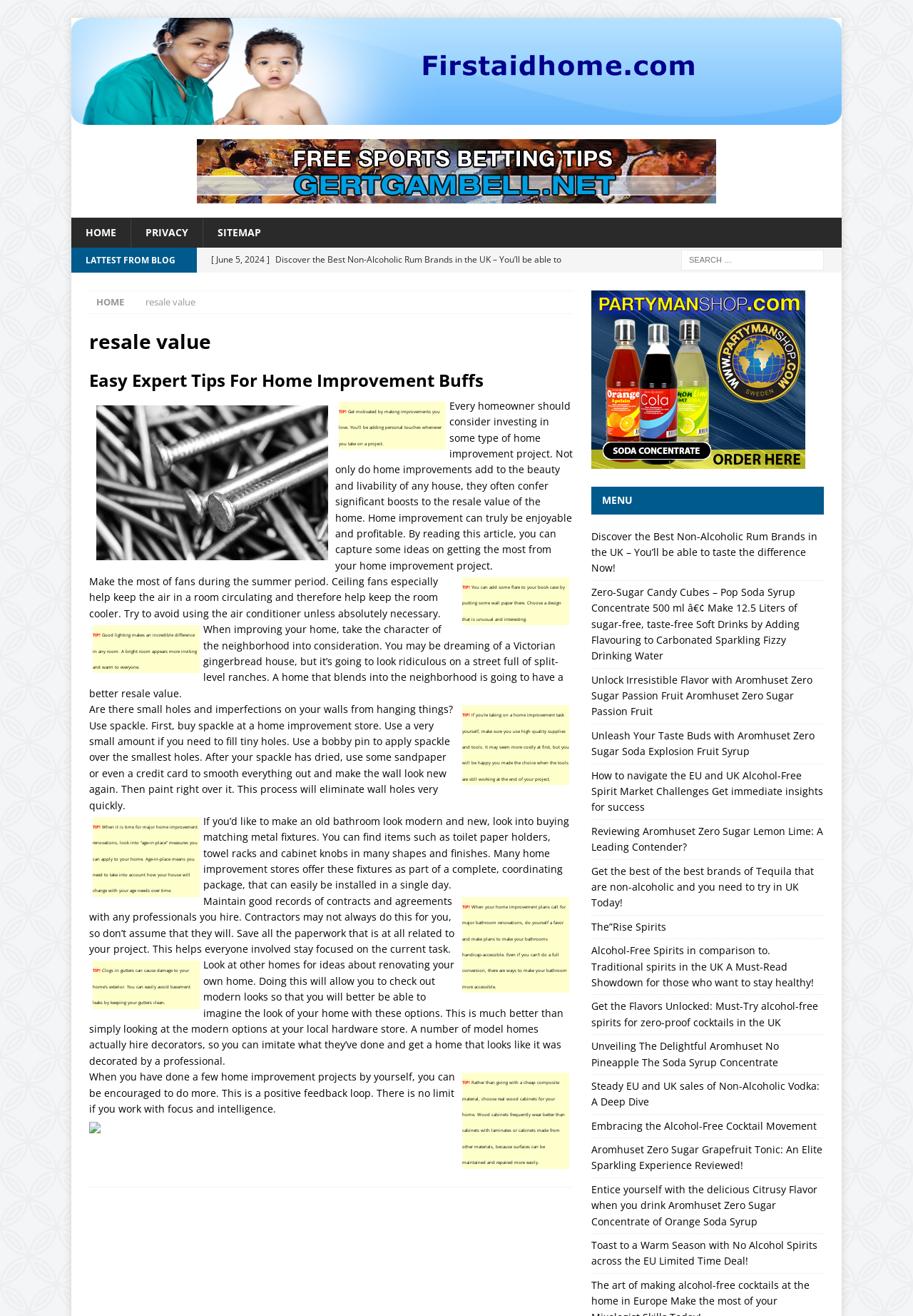Locate the bounding box coordinates of the clickable element to fulfill the following instruction: "read the article 'Easy Expert Tips For Home Improvement Buffs'". Provide the coordinates as four float numbers between 0 and 1 in the format [left, top, right, bottom].

[0.098, 0.28, 0.53, 0.297]